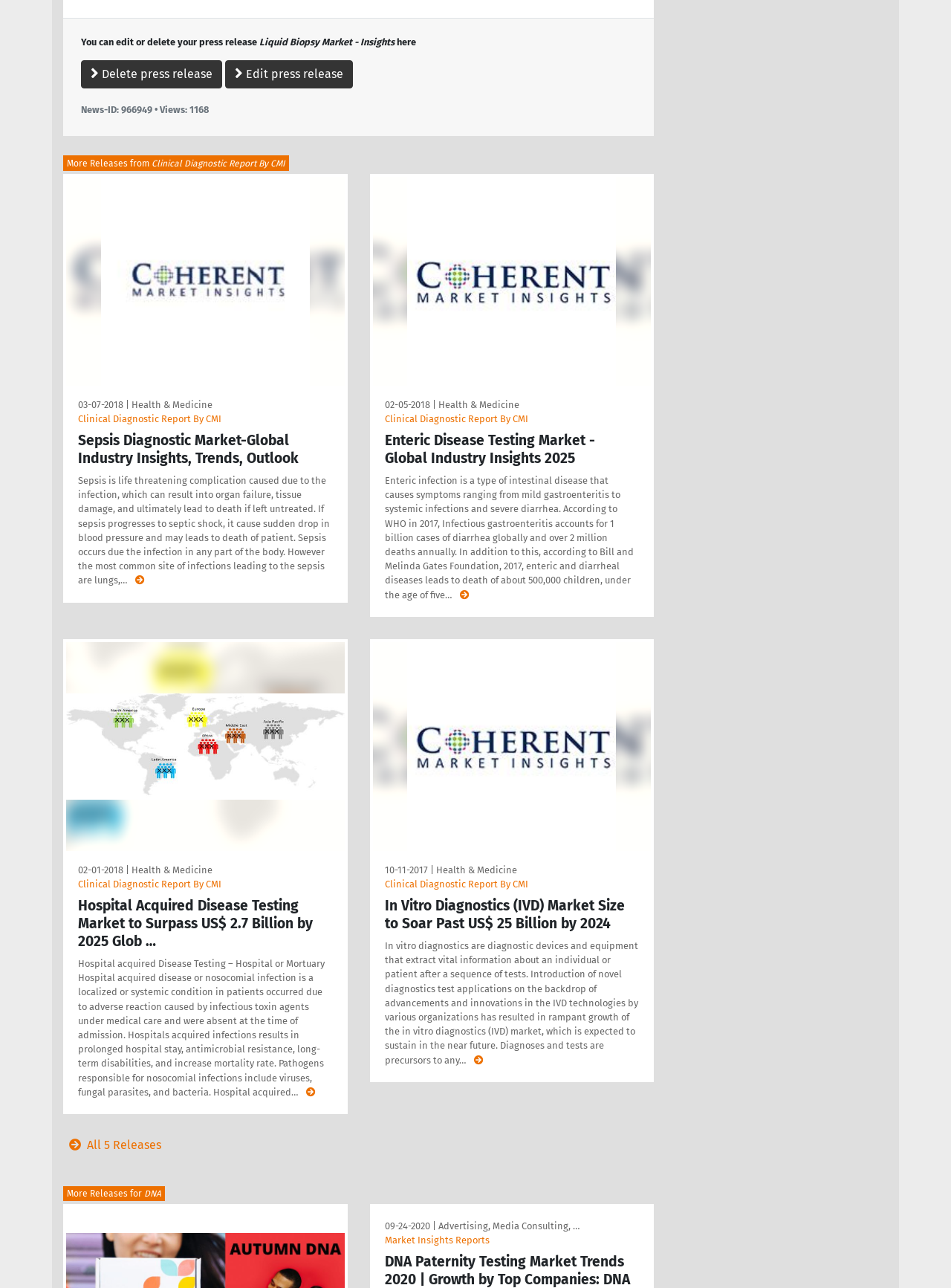Kindly determine the bounding box coordinates of the area that needs to be clicked to fulfill this instruction: "View Sepsis Diagnostic Market-Global Industry Insights, Trends, Outlook".

[0.082, 0.335, 0.35, 0.363]